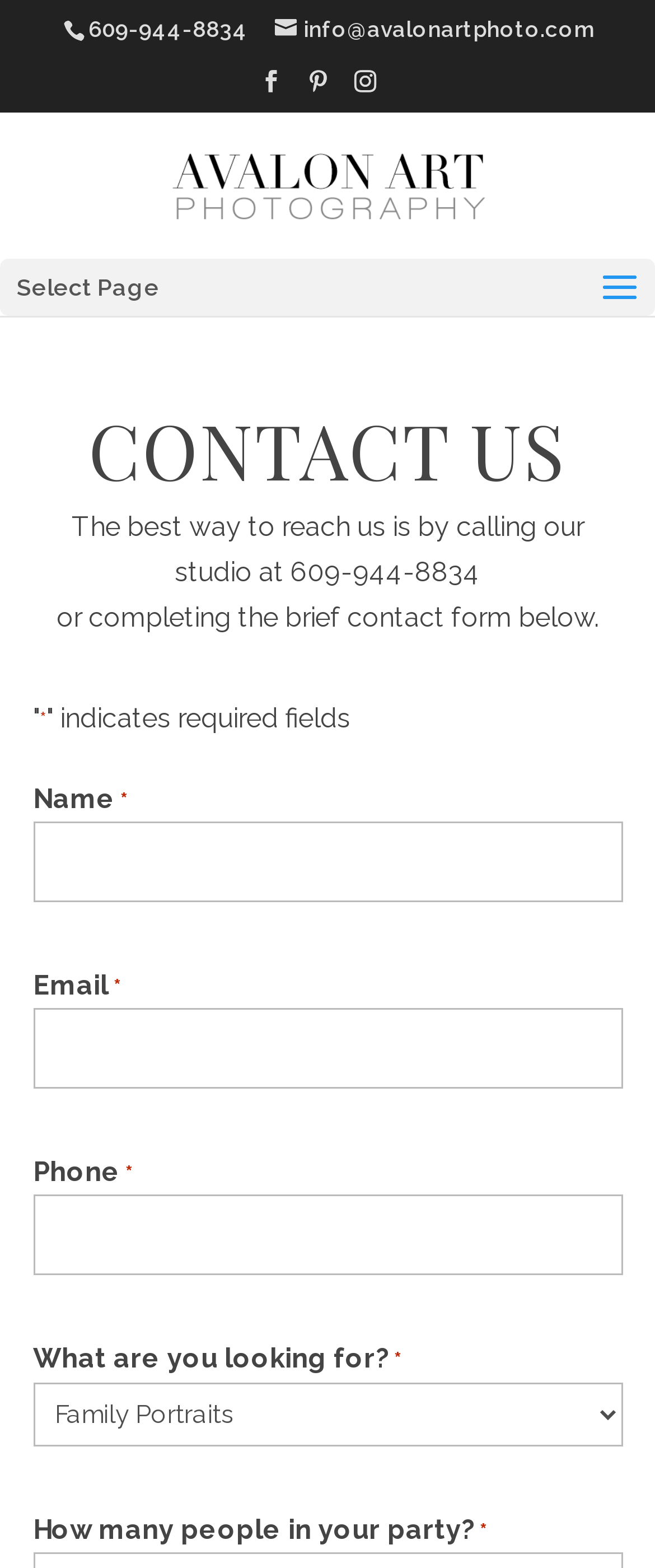What is the address of Avalon Art Photography?
Using the screenshot, give a one-word or short phrase answer.

632 Pleasure Ave, Avalon, NJ 08202